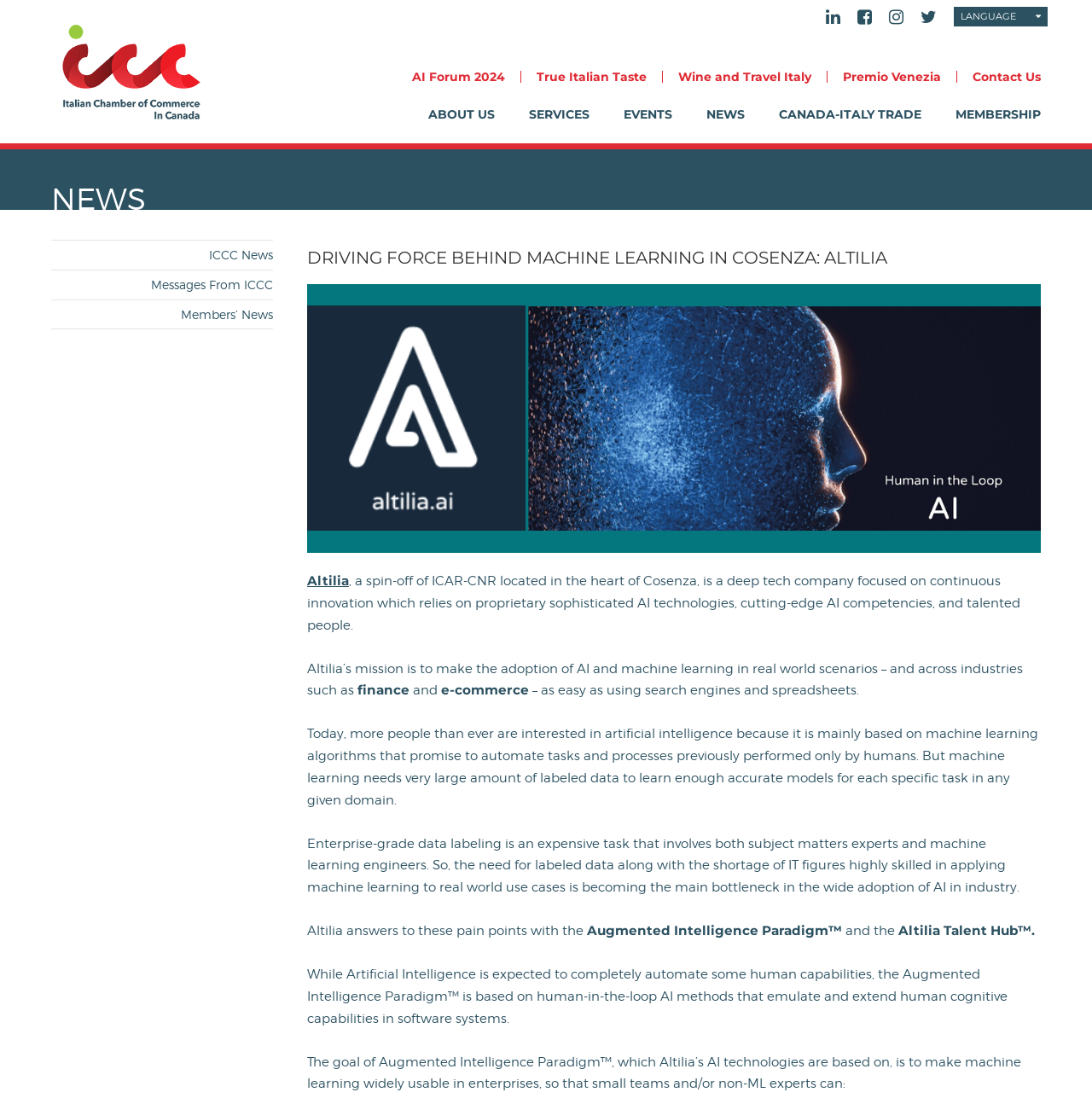Use a single word or phrase to answer the question:
What is the name of the talent hub mentioned on the webpage?

Altilia Talent Hub